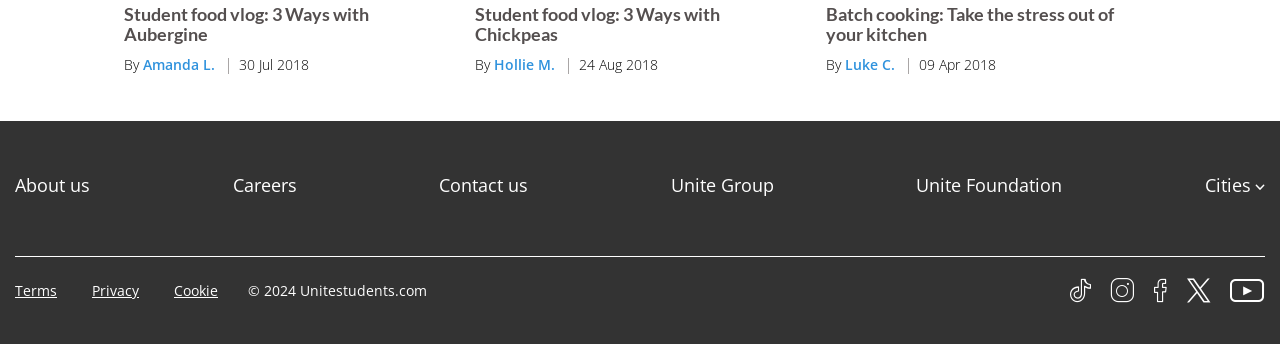Please specify the bounding box coordinates for the clickable region that will help you carry out the instruction: "Go to 'Aberdeen'".

[0.012, 0.929, 0.174, 0.984]